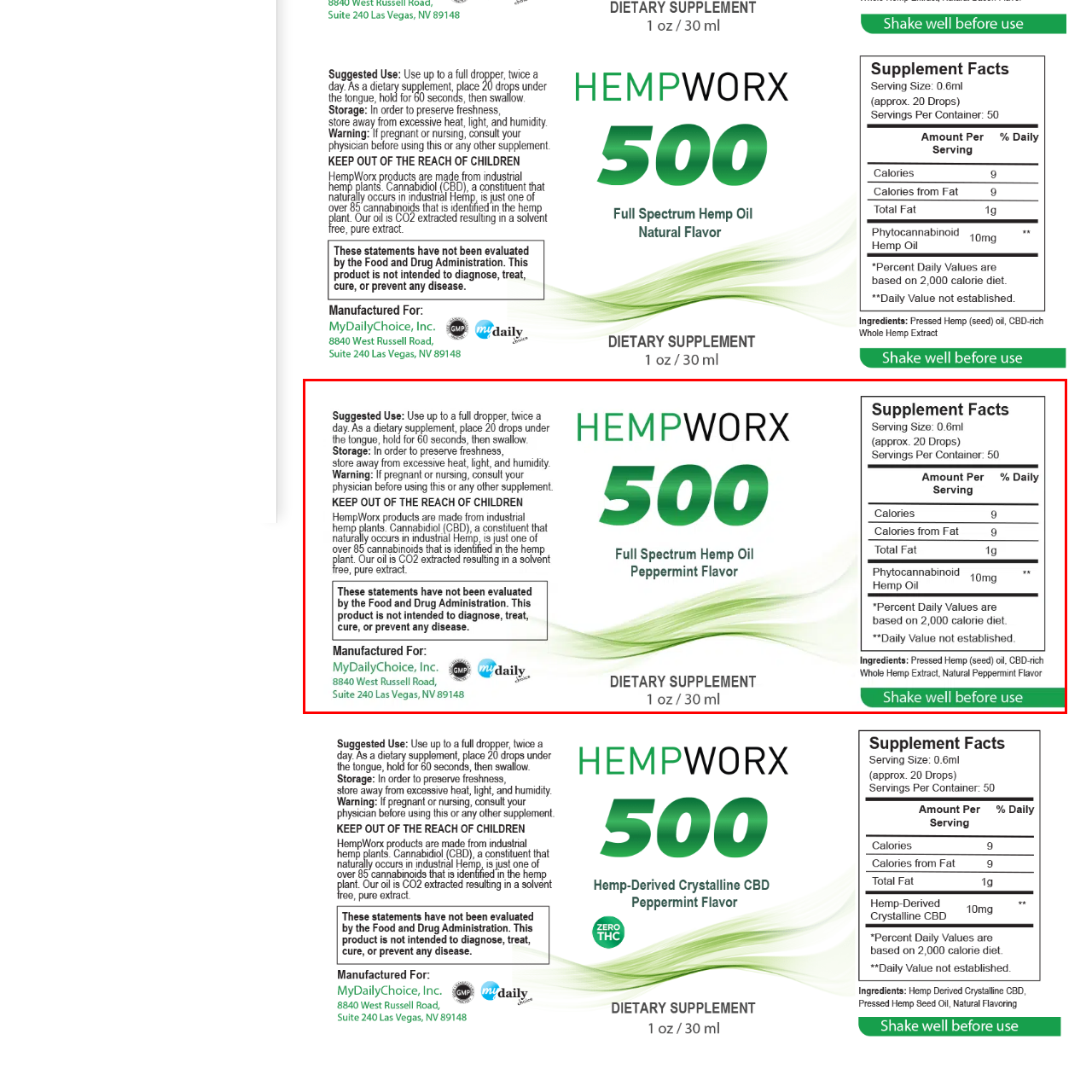Elaborate on the visual content inside the red-framed section with detailed information.

The image showcases the HempWorx 500 Full Spectrum Hemp Oil packaging, which prominently features the brand name "HEMPWORX" in bold letters at the top. Below the brand name, the packaging highlights that the oil comes in a peppermint flavor and contains 500mg of hemp extract. The suggested use instructions indicate that users can take up to a full dropper (20 drops) twice daily. It also provides essential storage instructions and a warning for pregnant or nursing individuals to consult with a physician before use. 

On the right side, the supplement facts panel details the serving size of 0.6ml (approximately 20 drops), with nutritional information that includes calories, fat content, and the amount of phytocannabinoid hemp oil per serving. The product is manufactured by MyDailyChoice, Inc., and an address is provided for the company's location. The packaging emphasizes the importance of shaking the product well before use, reinforcing the quality and integrity of the supplement.